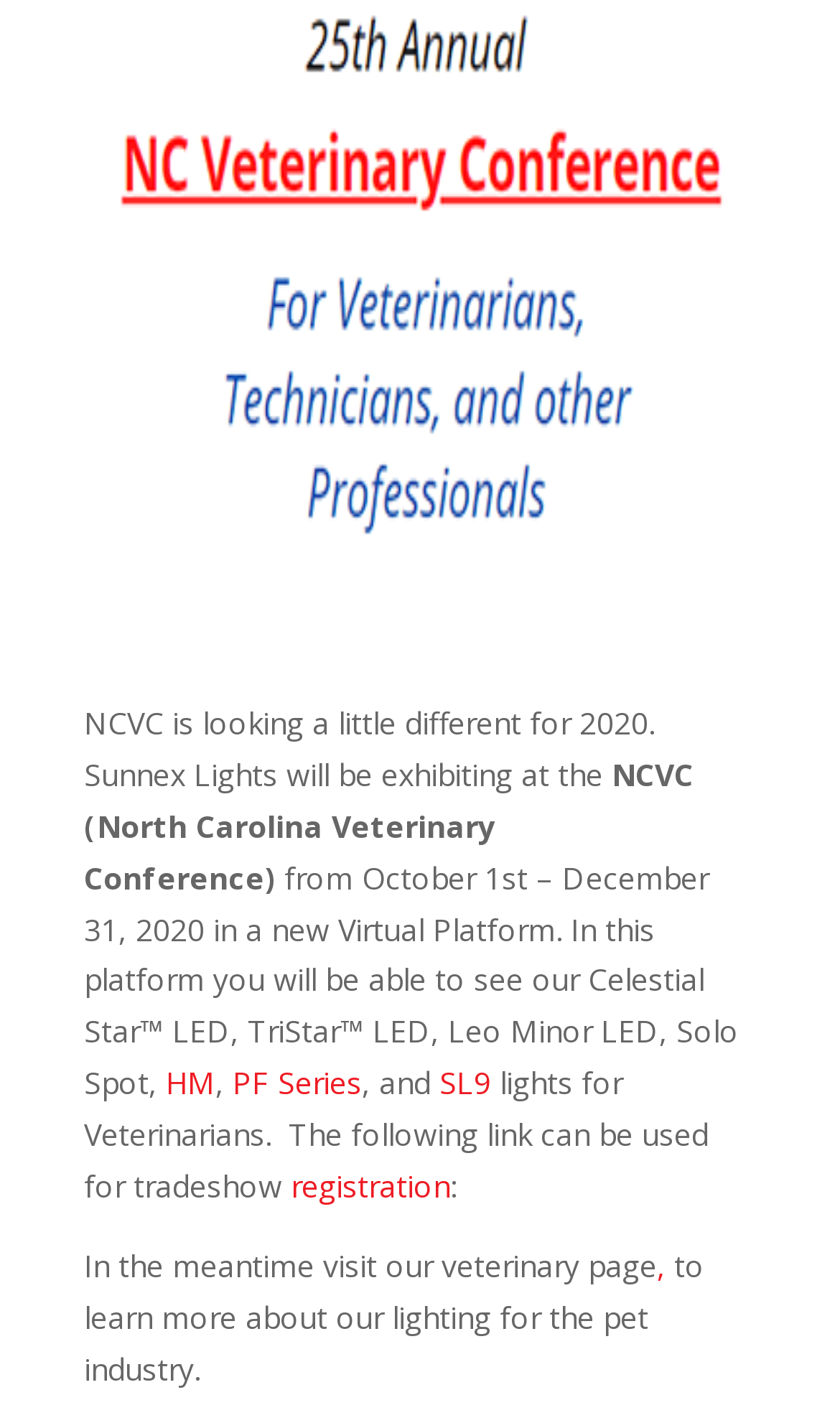Predict the bounding box of the UI element based on the description: "PF Series". The coordinates should be four float numbers between 0 and 1, formatted as [left, top, right, bottom].

[0.277, 0.746, 0.431, 0.775]